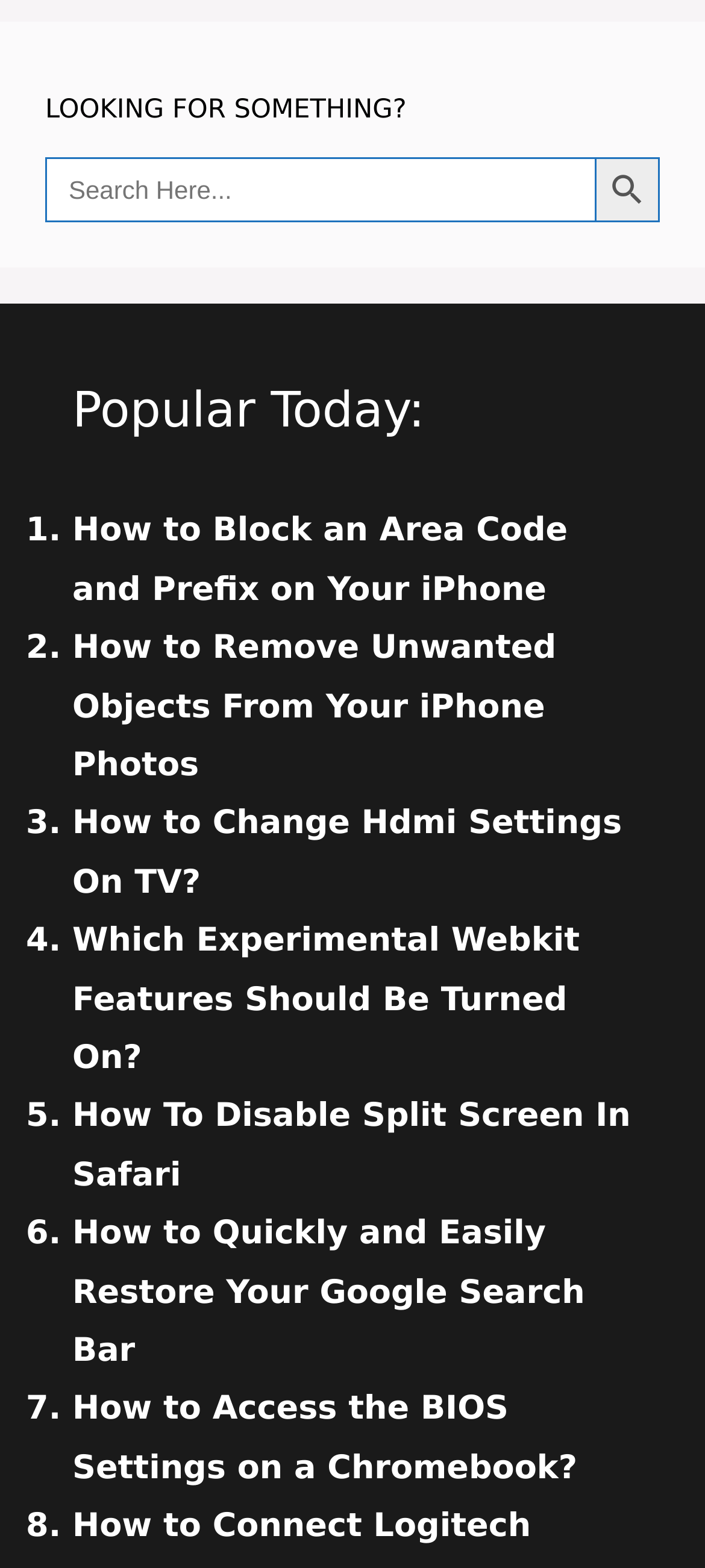What is the topic of the first popular article?
Using the visual information from the image, give a one-word or short-phrase answer.

Blocking area code on iPhone